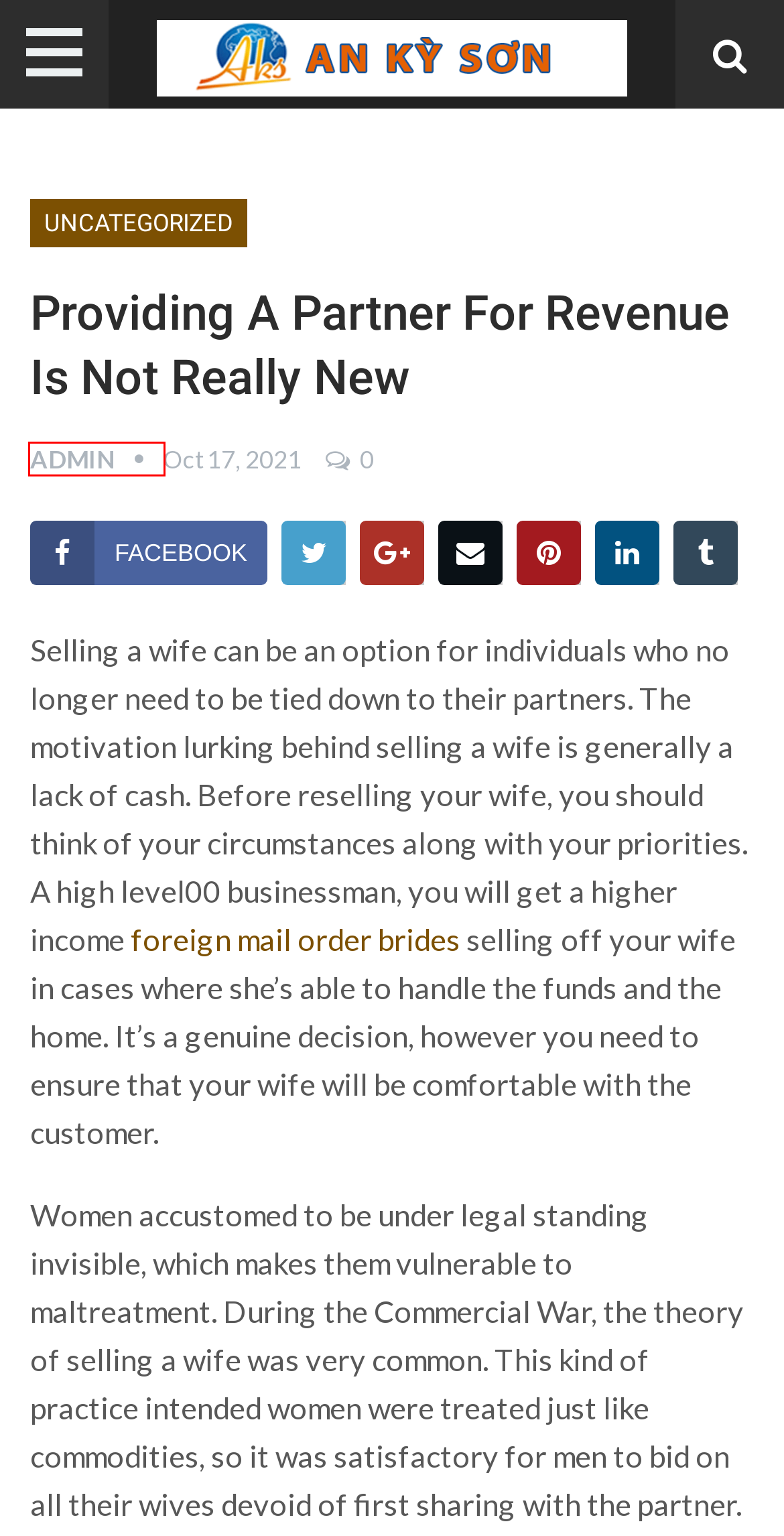Look at the given screenshot of a webpage with a red rectangle bounding box around a UI element. Pick the description that best matches the new webpage after clicking the element highlighted. The descriptions are:
A. Liên hệ – An Kỳ Sơn
B. An Kỳ Sơn – Tư vấn thiết kế thi công quảng cáo
C. admin – An Kỳ Sơn
D. Sơn nước giá rẻ – An Kỳ Sơn
E. Uncategorized – An Kỳ Sơn
F. 303388351702012445 – An Kỳ Sơn
G. Thiết kế thi công trần thạch cao – An Kỳ Sơn
H. Công trình đã thực hiện – An Kỳ Sơn

C